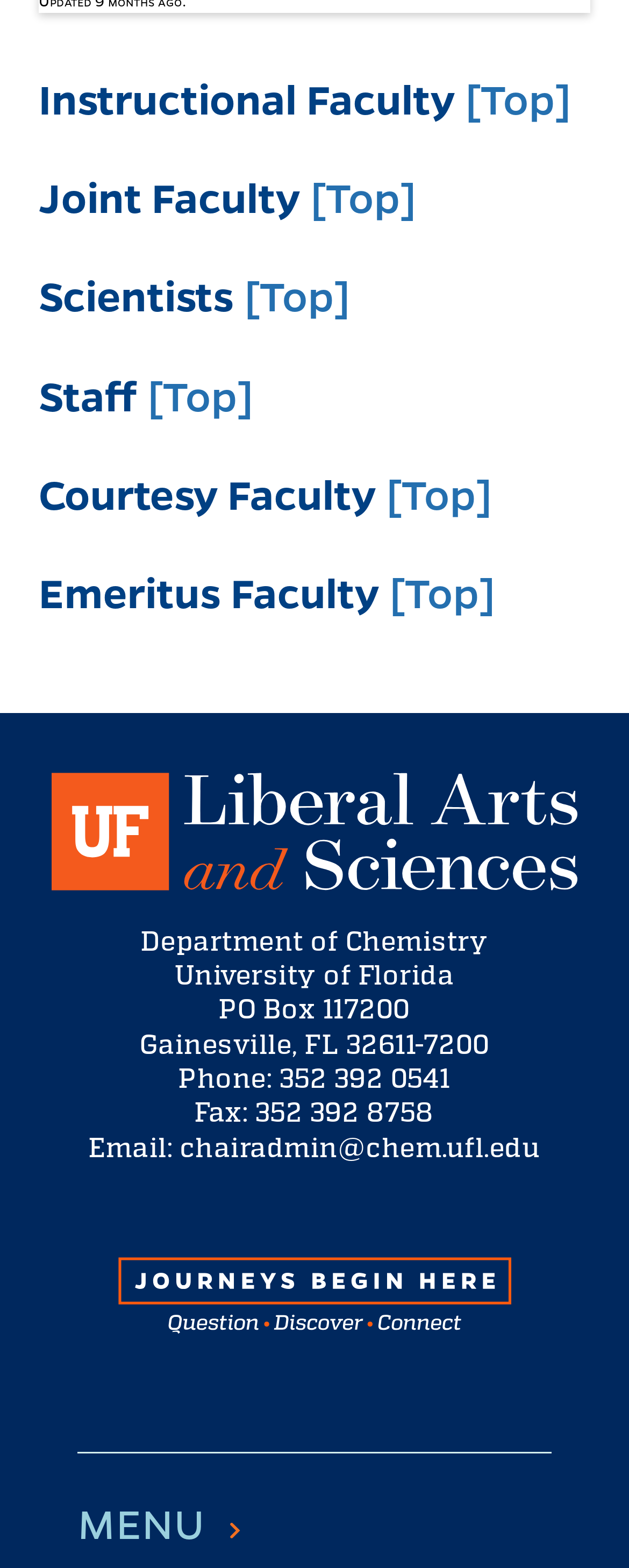Identify the bounding box coordinates for the UI element described as follows: "[Top]". Ensure the coordinates are four float numbers between 0 and 1, formatted as [left, top, right, bottom].

[0.492, 0.108, 0.662, 0.142]